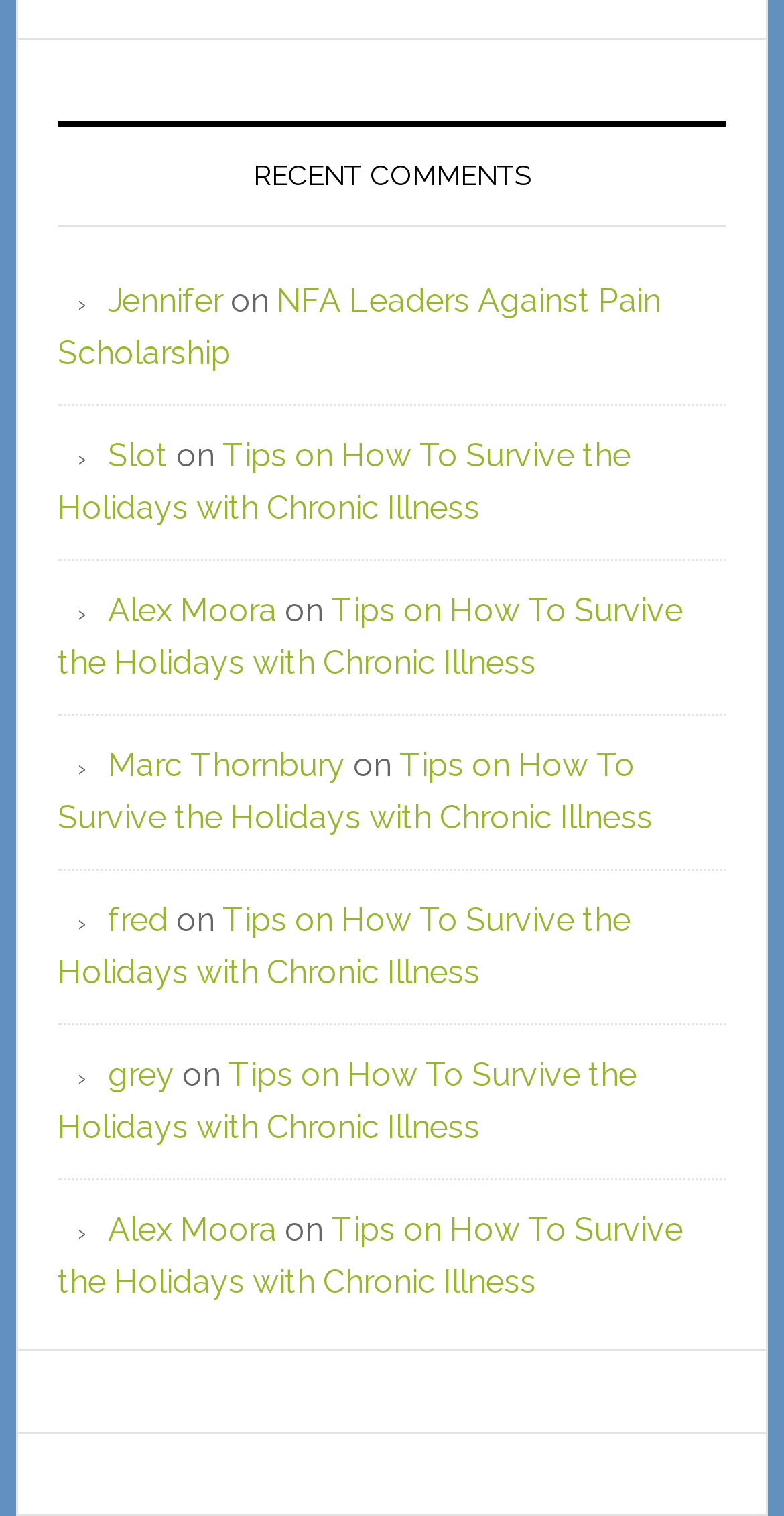What is the title of the second section?
Look at the image and respond with a one-word or short phrase answer.

Secondary Sidebar